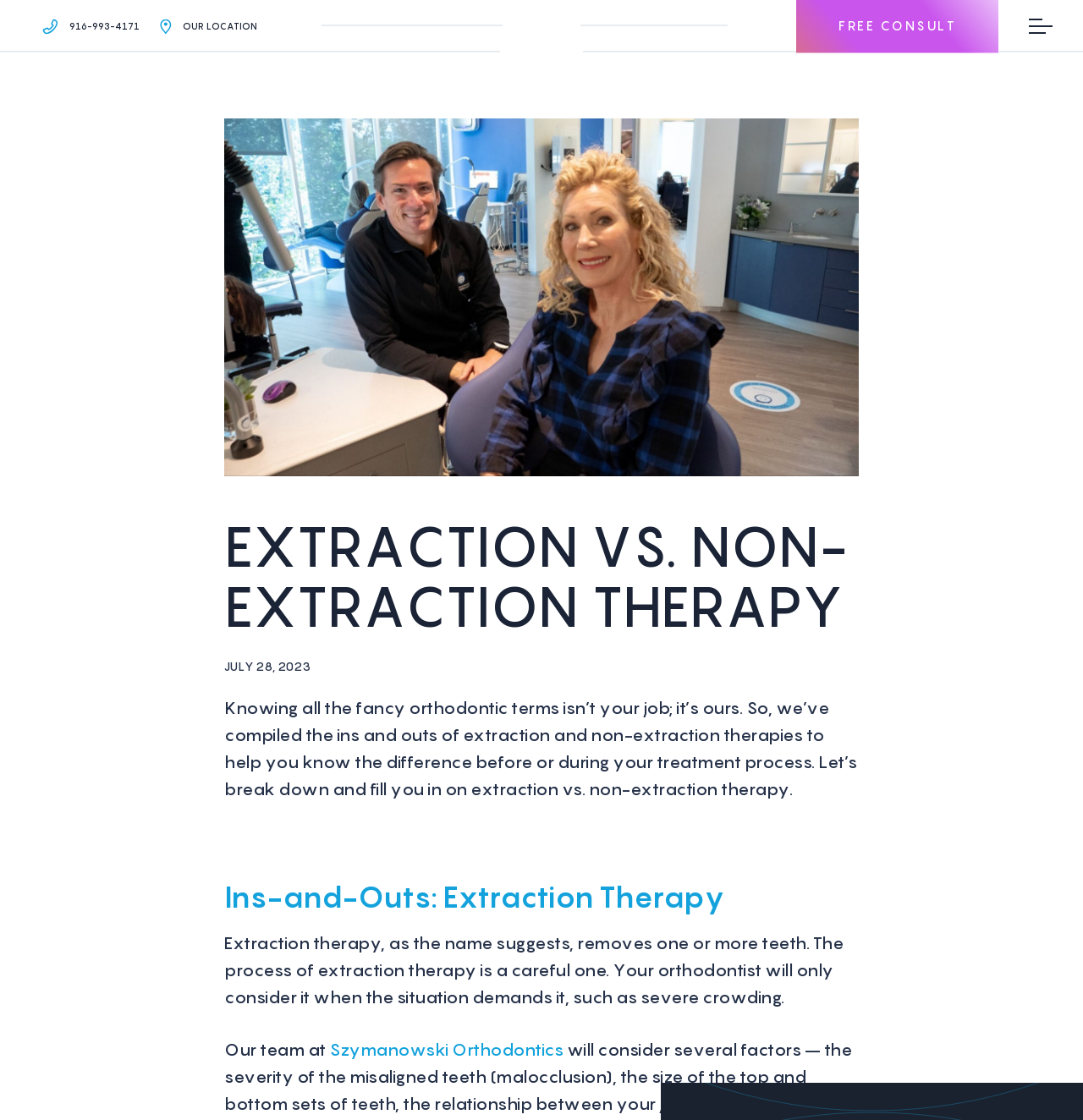Determine the bounding box for the UI element that matches this description: "Szymanowski Orthodontics".

[0.304, 0.929, 0.52, 0.947]